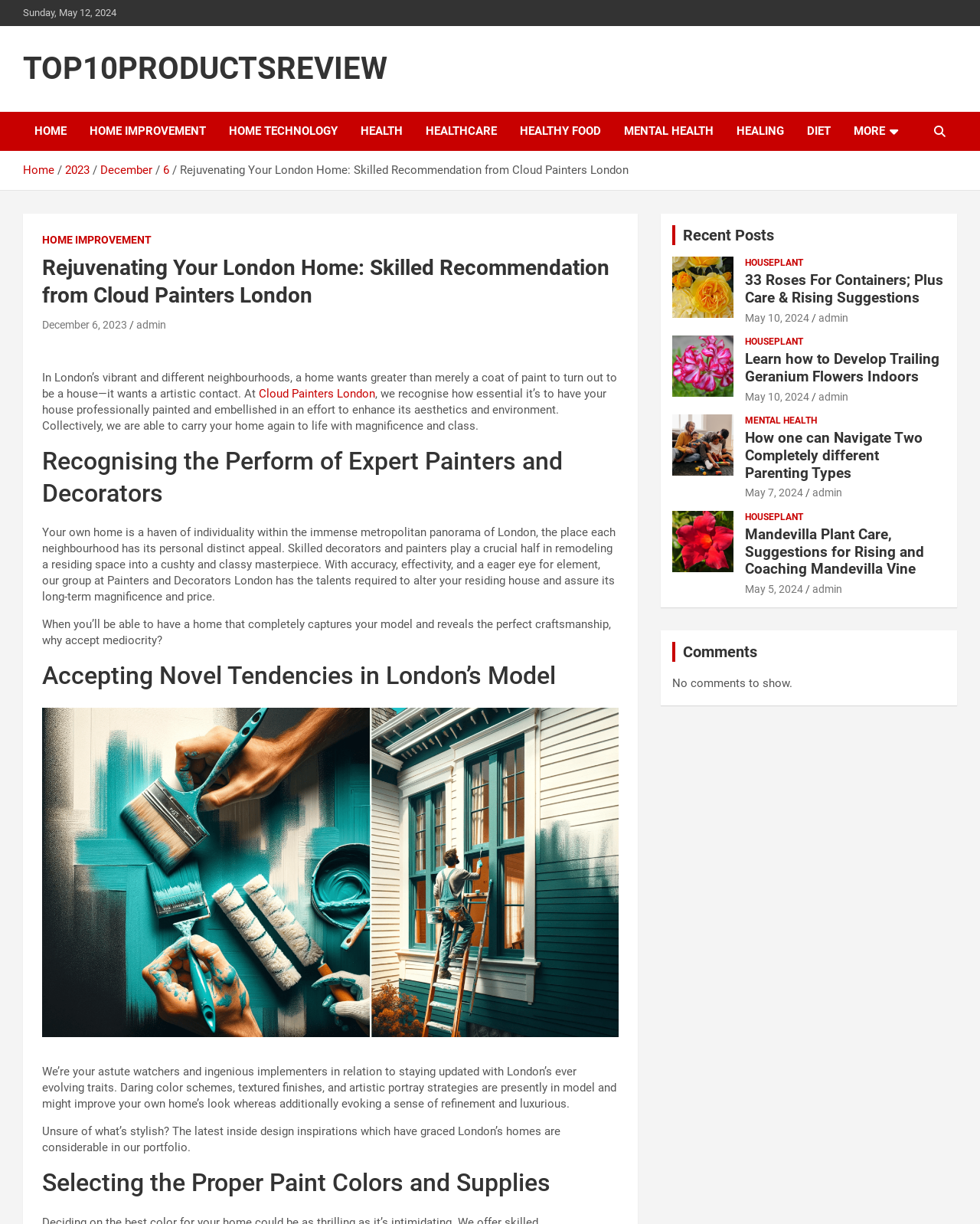Specify the bounding box coordinates of the element's region that should be clicked to achieve the following instruction: "Click on HOME IMPROVEMENT". The bounding box coordinates consist of four float numbers between 0 and 1, in the format [left, top, right, bottom].

[0.08, 0.091, 0.222, 0.123]